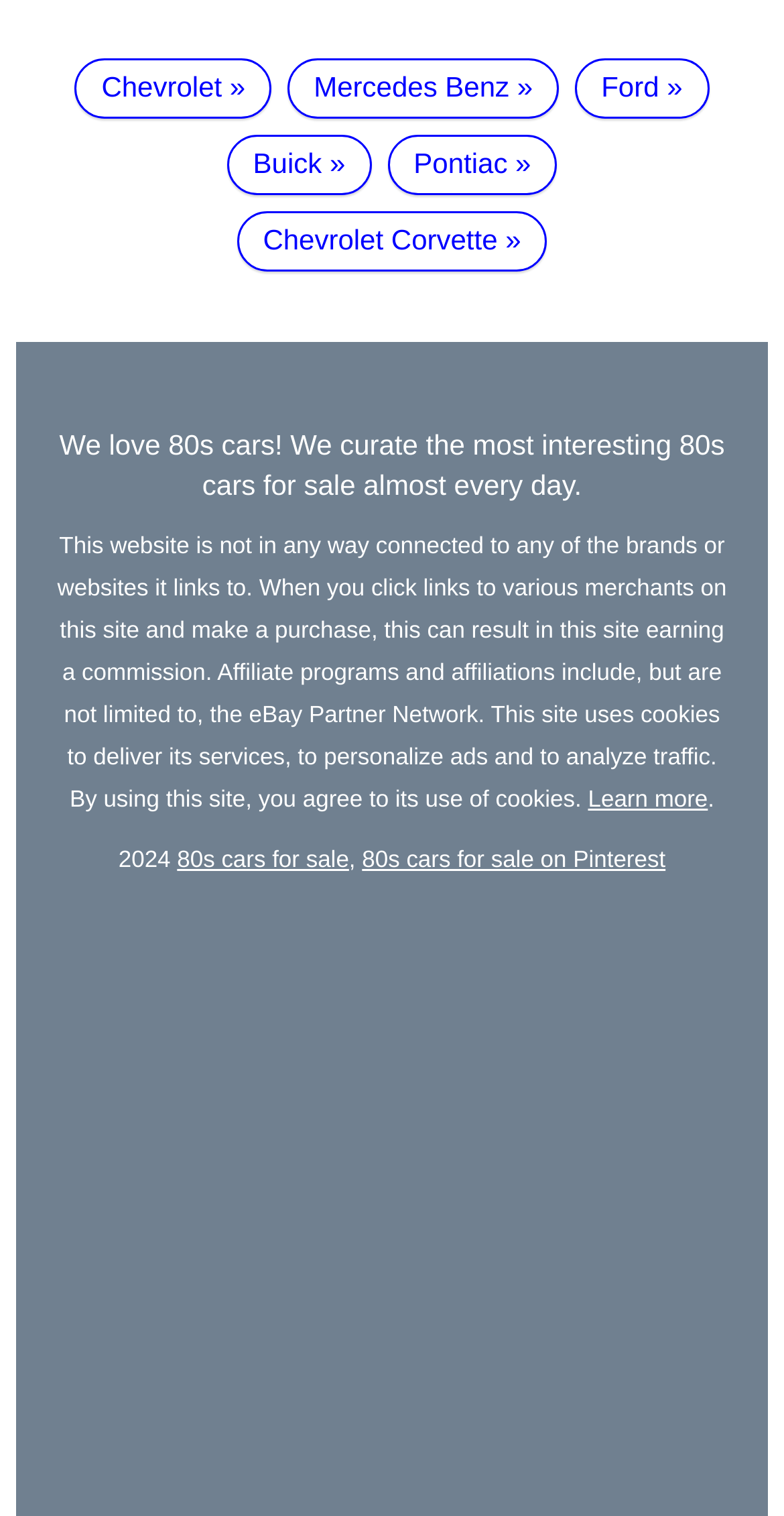Respond with a single word or phrase to the following question:
How many car brands are listed on the top?

4